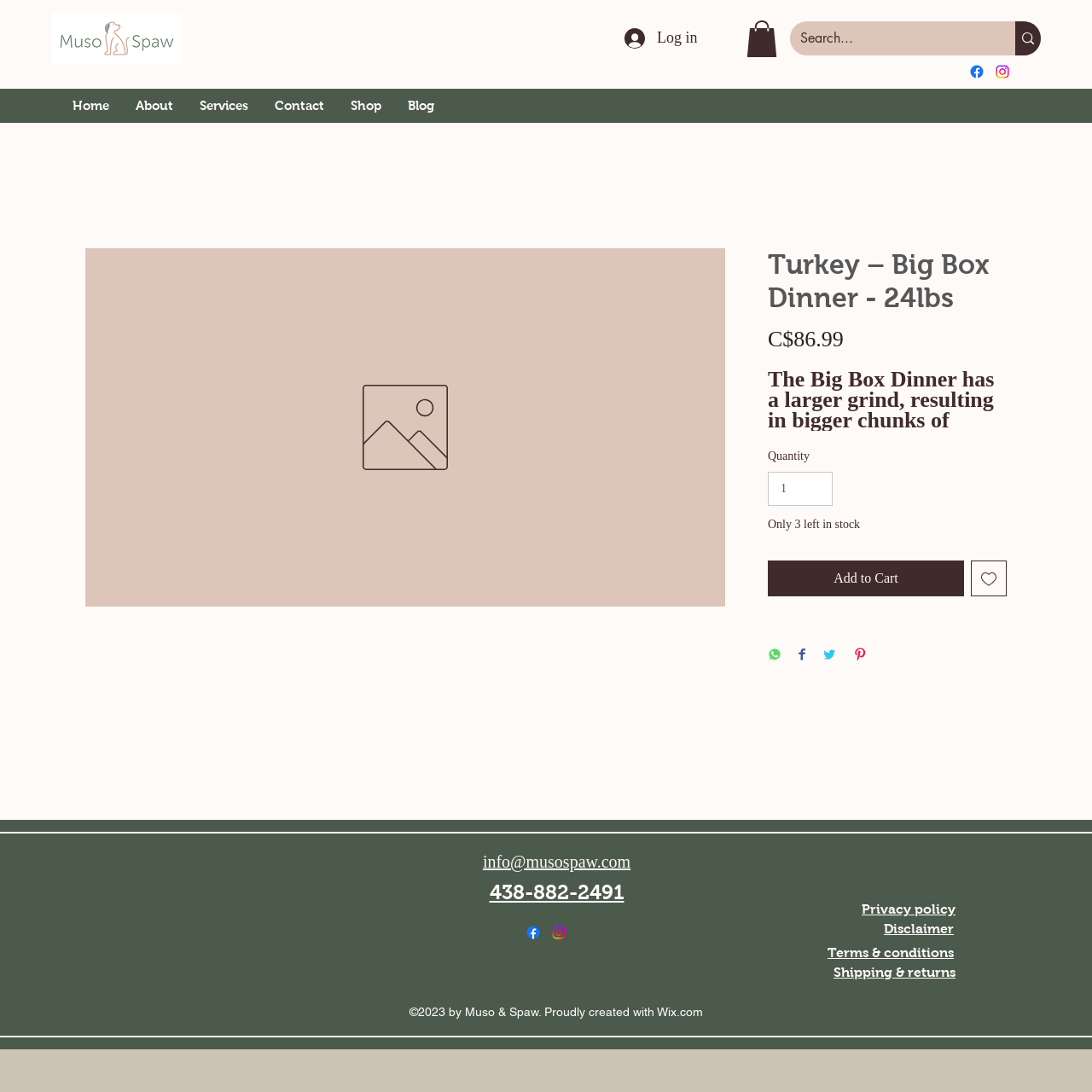Locate the bounding box coordinates of the area where you should click to accomplish the instruction: "Log in to your account".

[0.561, 0.018, 0.629, 0.052]